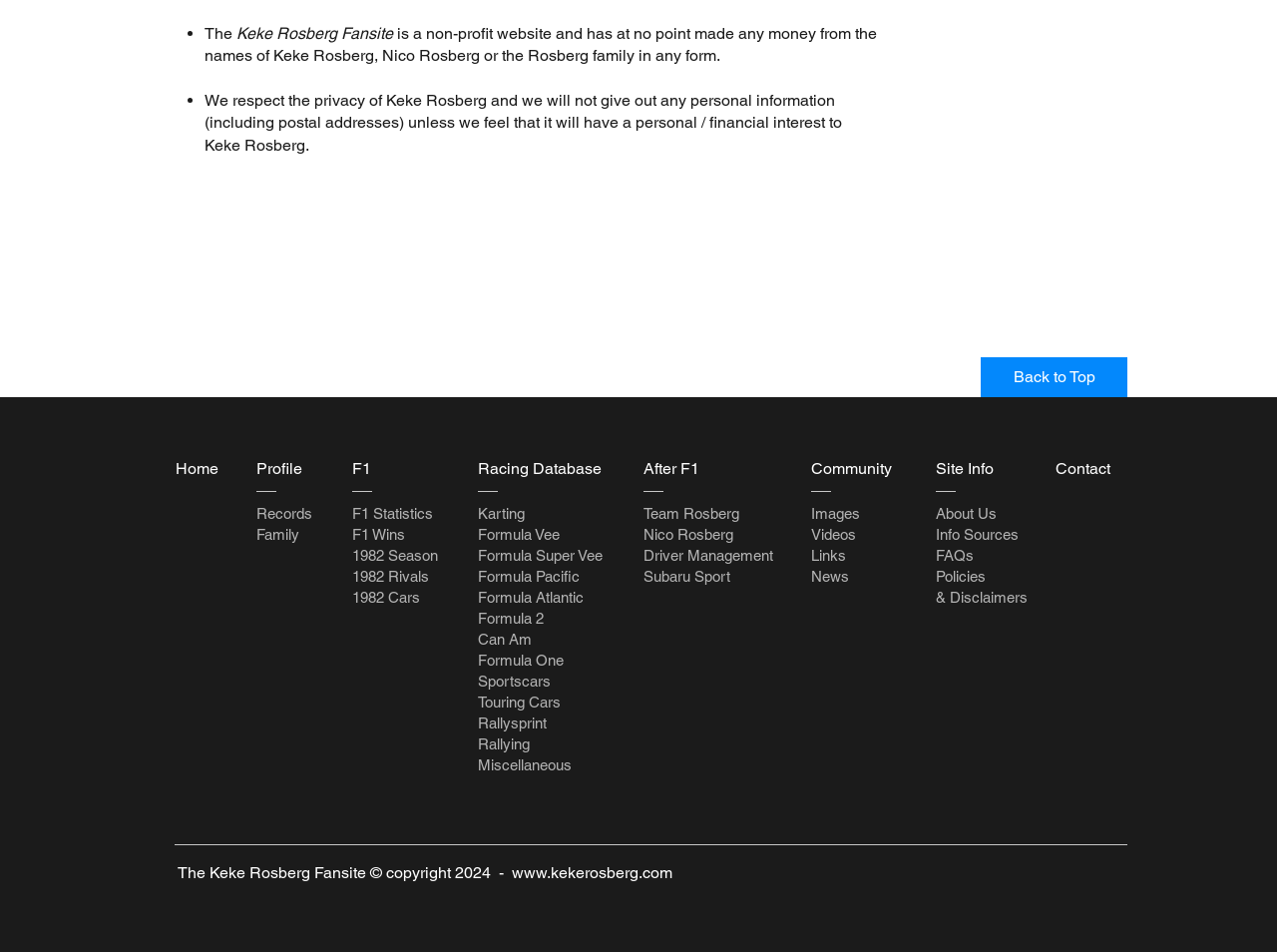Highlight the bounding box coordinates of the region I should click on to meet the following instruction: "Check the 'About Us' page".

[0.733, 0.531, 0.78, 0.548]